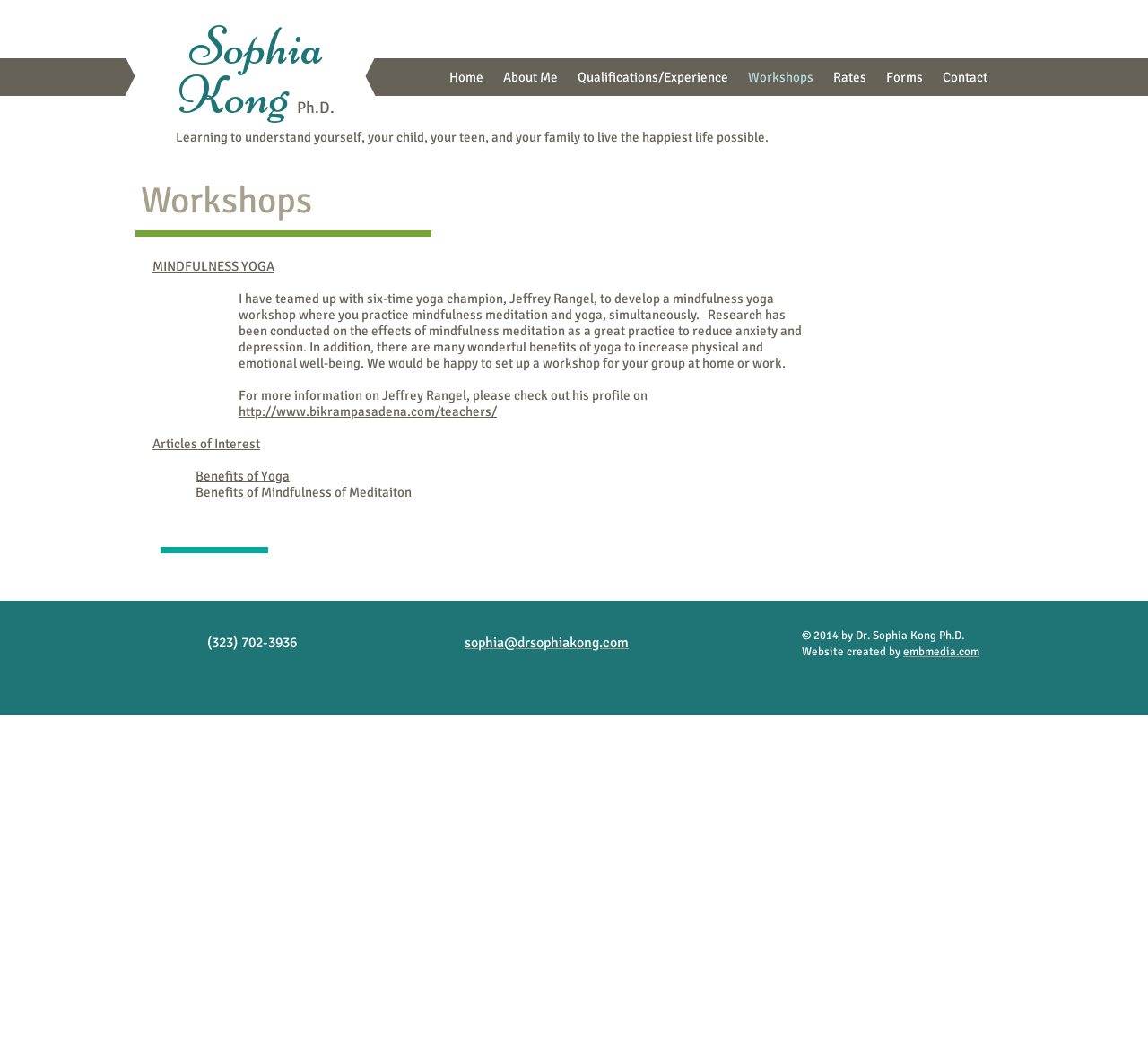Determine the bounding box coordinates for the HTML element mentioned in the following description: "Benefits of Mindfulness of Meditaiton". The coordinates should be a list of four floats ranging from 0 to 1, represented as [left, top, right, bottom].

[0.17, 0.466, 0.359, 0.481]